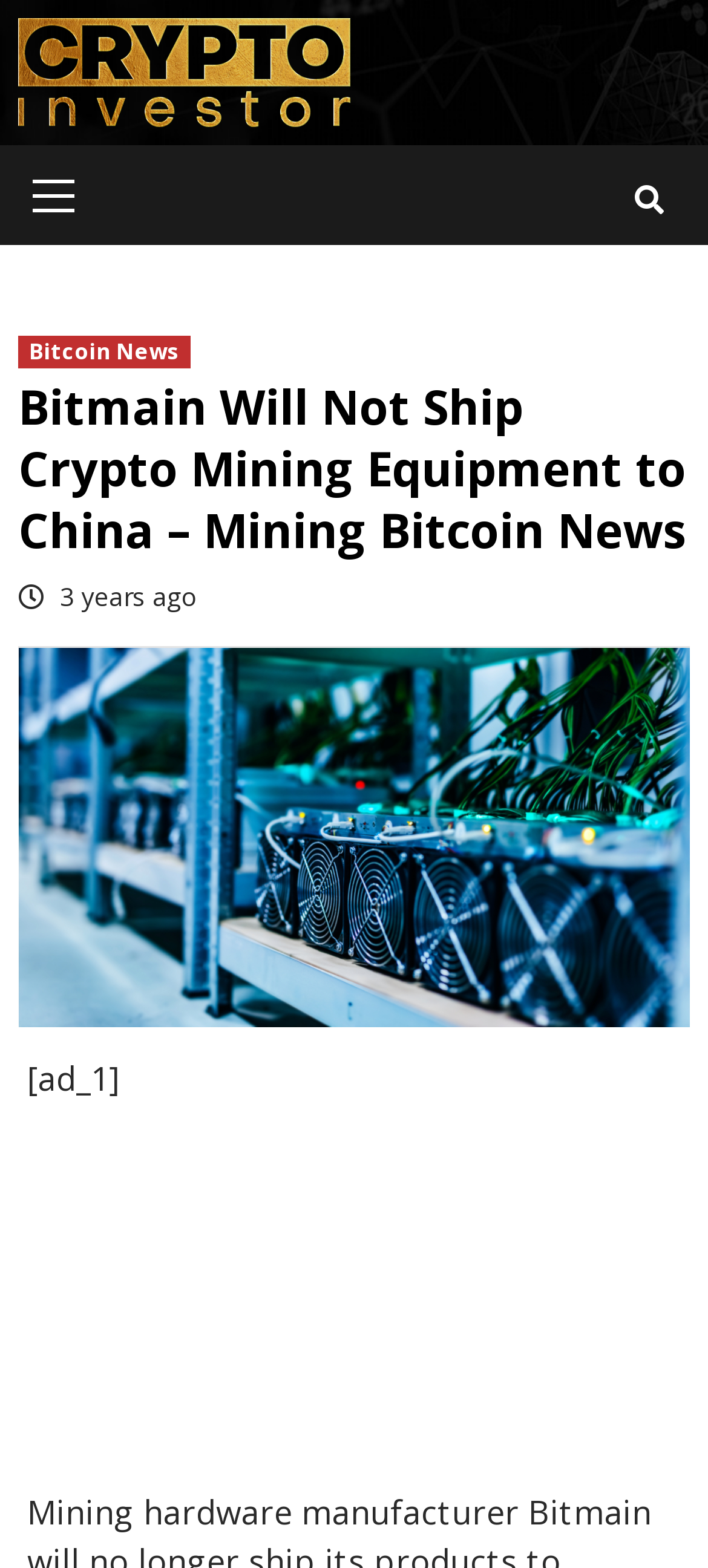Create a detailed summary of the webpage's content and design.

The webpage is about Bitcoin news, specifically an article titled "Bitmain Will Not Ship Crypto Mining Equipment to China – Mining Bitcoin News". At the top left corner, there is a logo of "Ico-Investor" which is both a link and an image. Next to it, there is a primary menu link. 

On the right side of the top section, there is a search icon represented by a magnifying glass symbol. Below it, there is a header section that spans the entire width of the page. Within this section, there is a link to "Bitcoin News" on the left, followed by the article title and a timestamp indicating that the article was published 3 years ago. 

Below the header section, there is a large image related to the article, taking up most of the page width. Further down, there is a small advertisement text "[ad_1]" on the left, and another large image related to the article on the right, which takes up most of the page width.